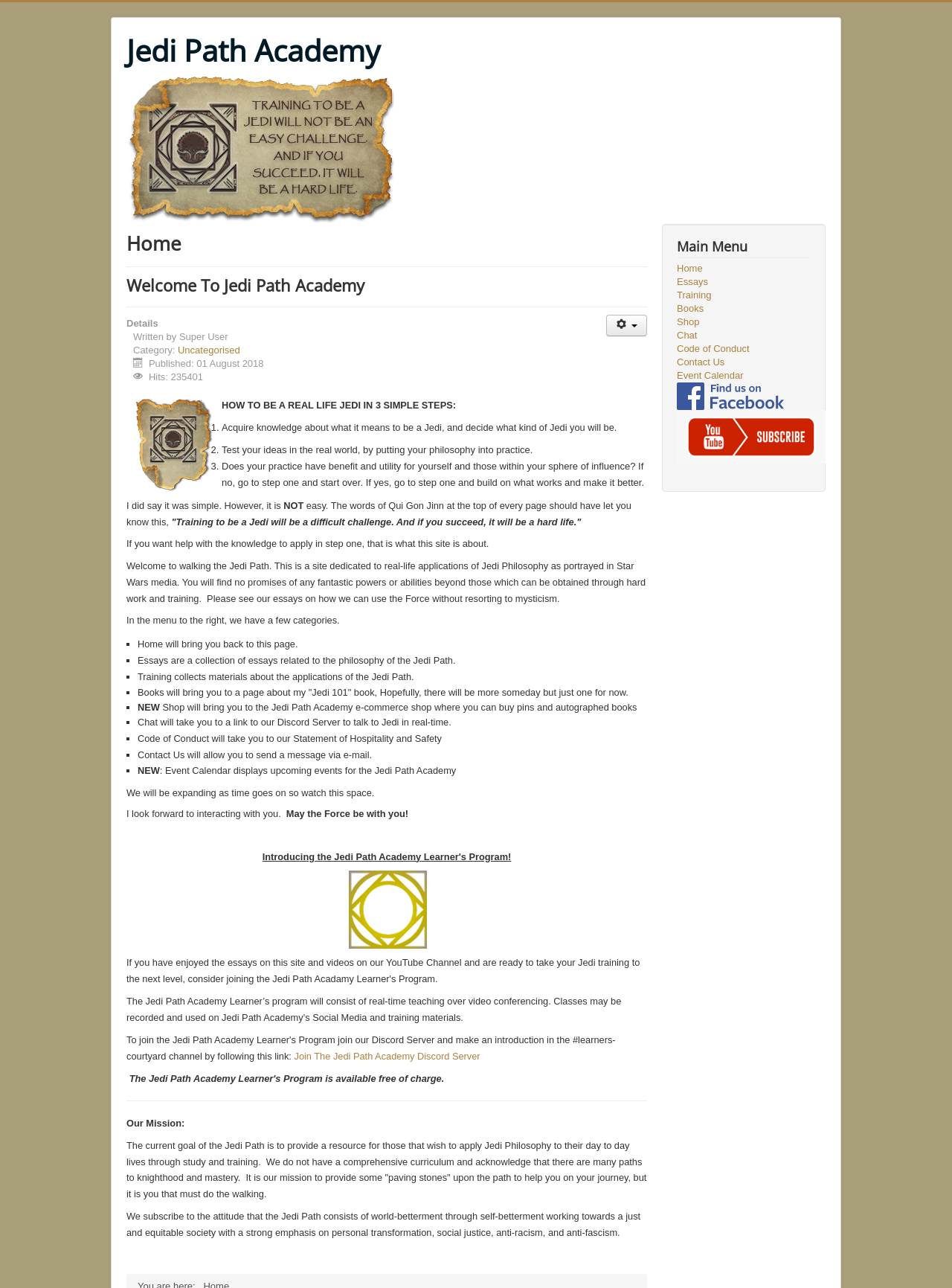Please mark the bounding box coordinates of the area that should be clicked to carry out the instruction: "Click on the 'Home' link in the main menu".

[0.711, 0.203, 0.852, 0.214]